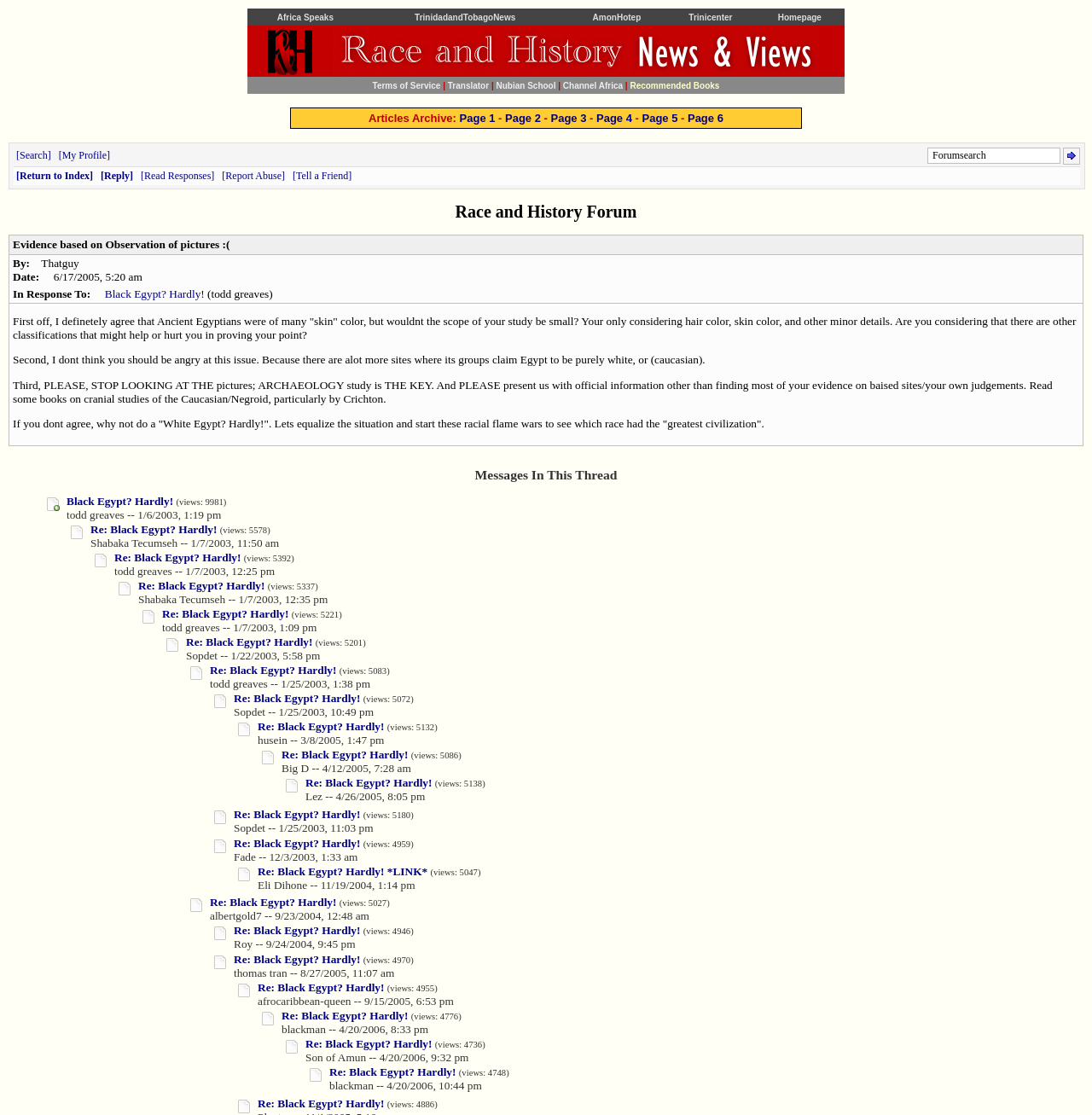What is the date of the first post?
Using the details shown in the screenshot, provide a comprehensive answer to the question.

The question asks for the date of the first post, which can be found in the static text element with the text 'Date: 6/17/2005, 5:20 am' below the heading element.